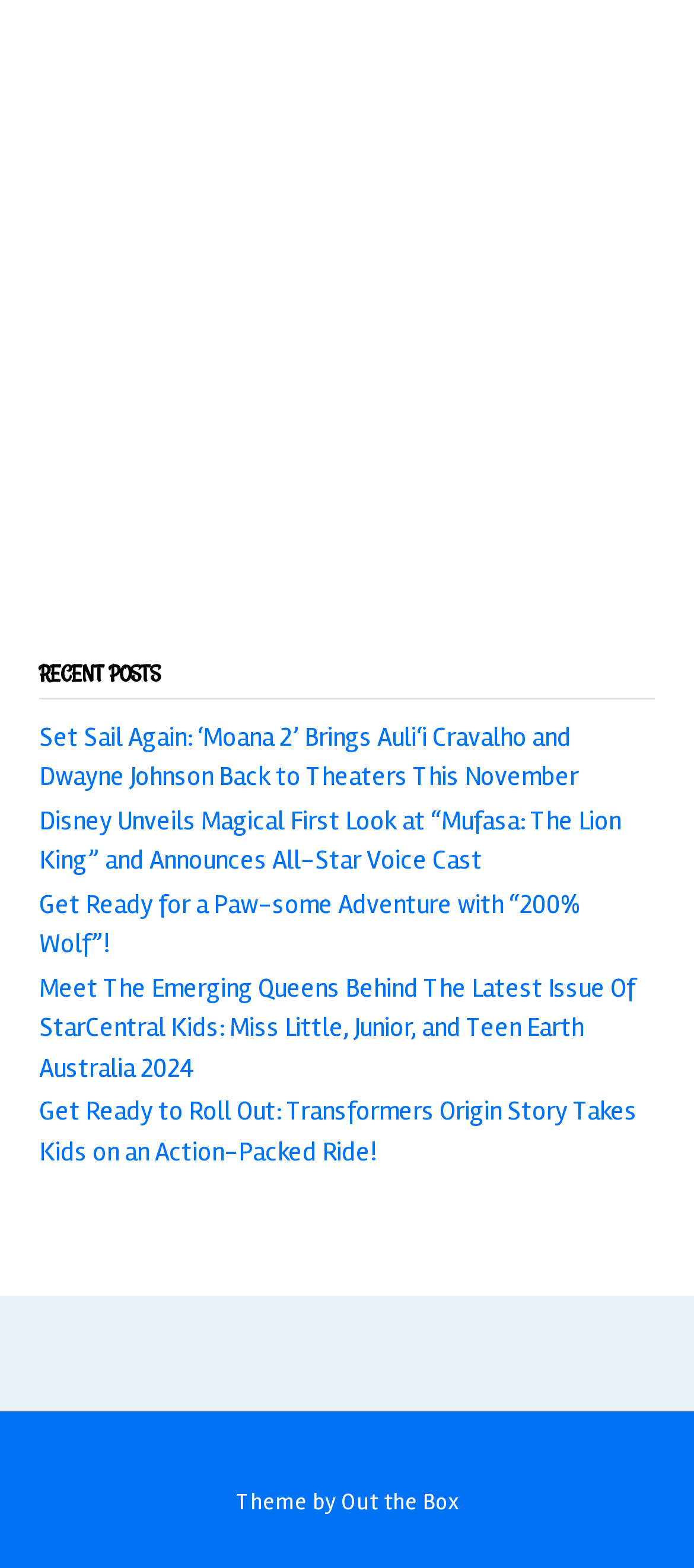How many posts are listed?
Provide a short answer using one word or a brief phrase based on the image.

6